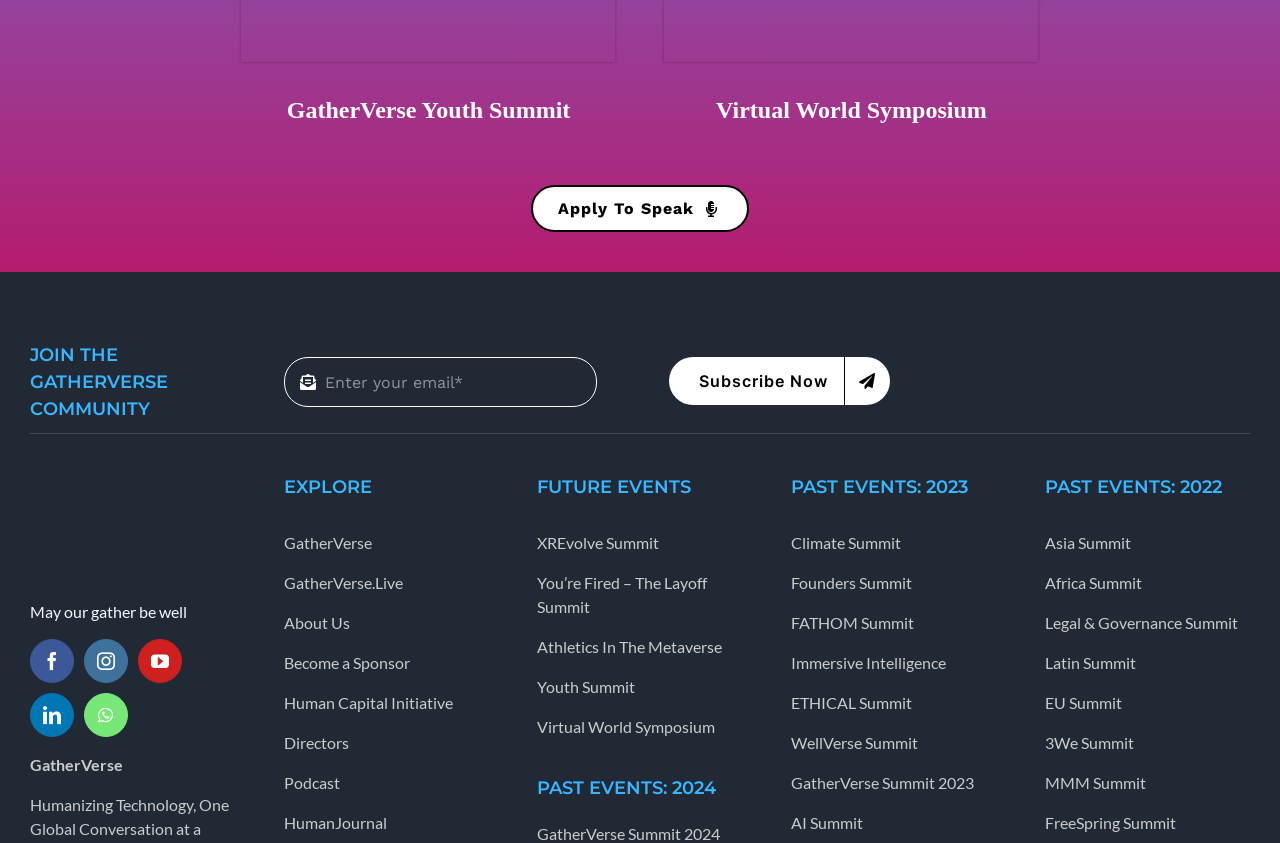How many past events are listed on the page?
Use the information from the screenshot to give a comprehensive response to the question.

I counted the number of link elements under the headings 'PAST EVENTS: 2024', 'PAST EVENTS: 2023', and 'PAST EVENTS: 2022', and found a total of 14 past events listed on the page.